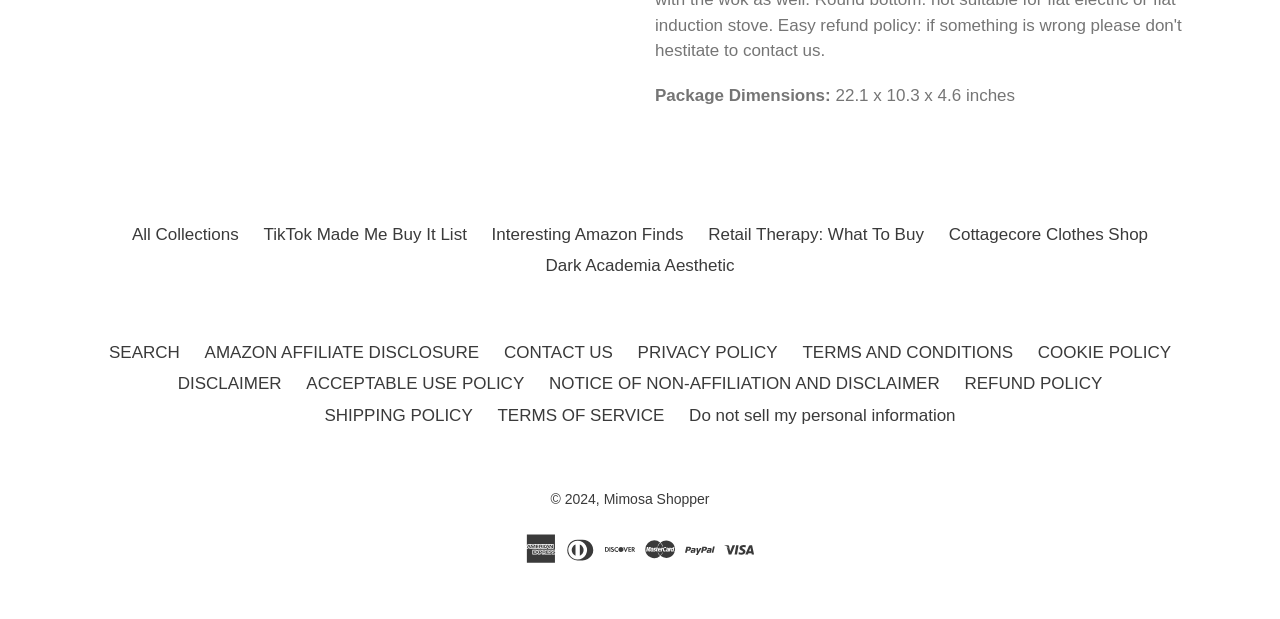Find the bounding box coordinates of the area that needs to be clicked in order to achieve the following instruction: "click on All Collections". The coordinates should be specified as four float numbers between 0 and 1, i.e., [left, top, right, bottom].

[0.103, 0.363, 0.186, 0.393]